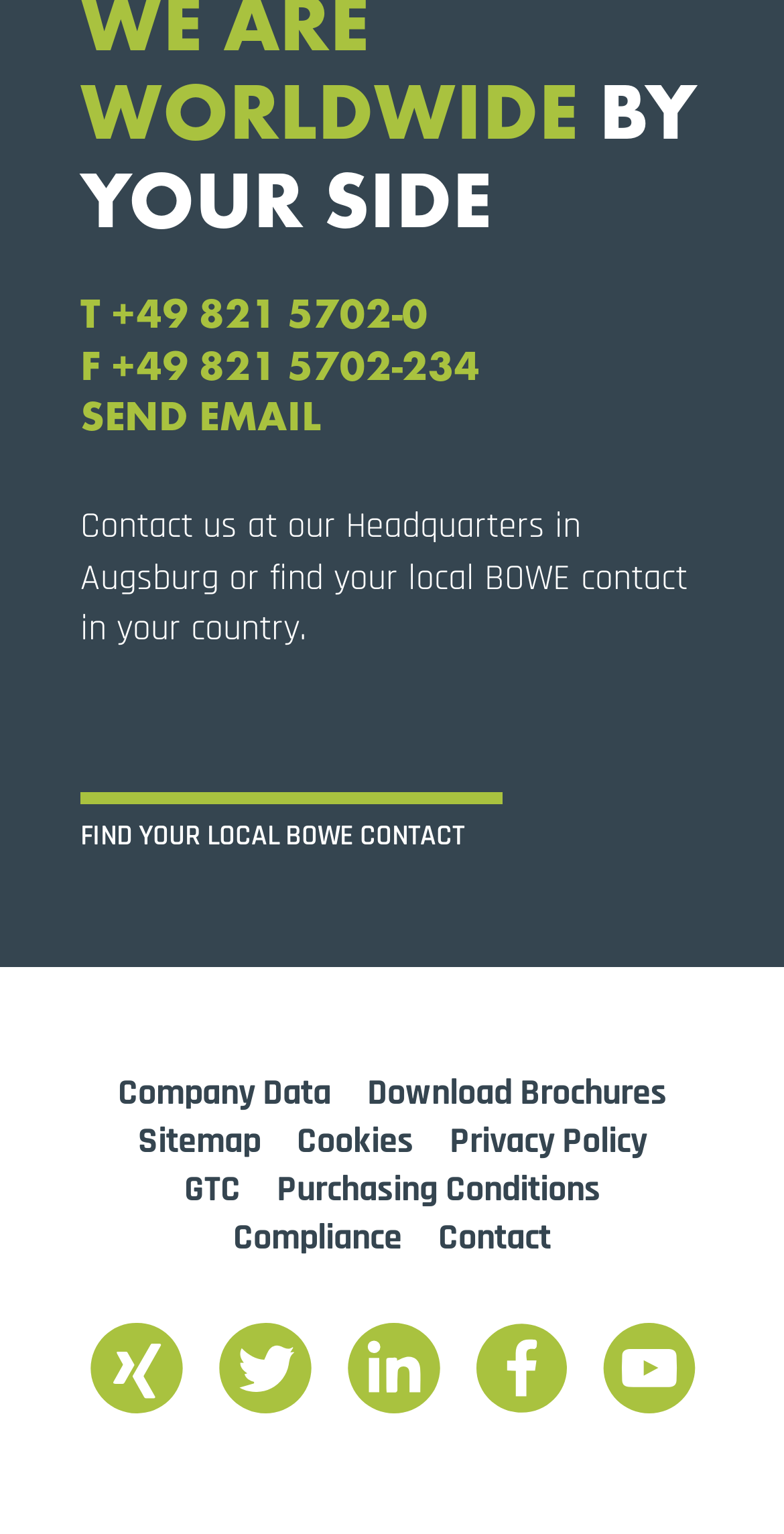Please indicate the bounding box coordinates of the element's region to be clicked to achieve the instruction: "Visit Company Data page". Provide the coordinates as four float numbers between 0 and 1, i.e., [left, top, right, bottom].

[0.15, 0.697, 0.422, 0.727]